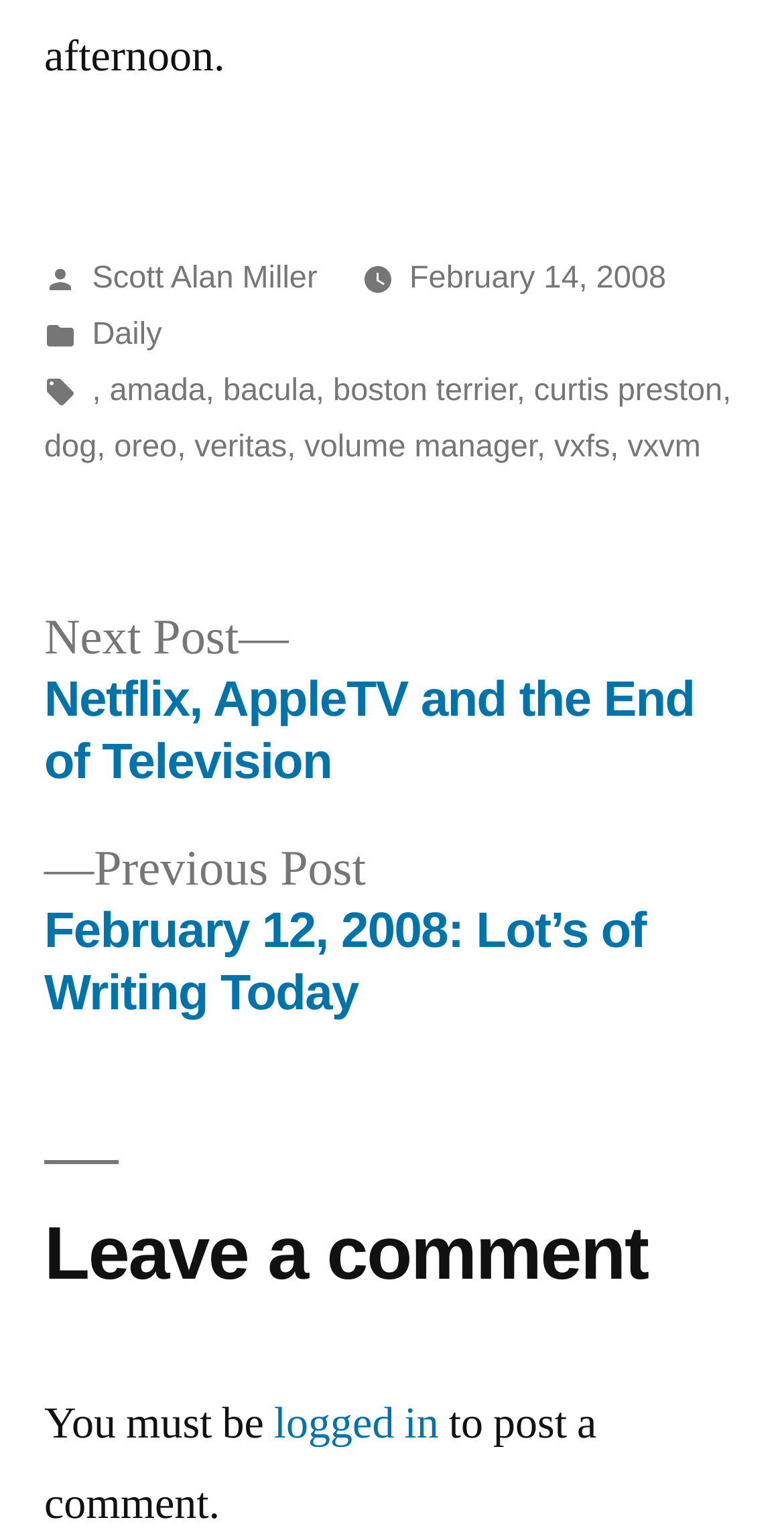Can you find the bounding box coordinates for the UI element given this description: "boston terrier"? Provide the coordinates as four float numbers between 0 and 1: [left, top, right, bottom].

[0.425, 0.245, 0.659, 0.267]